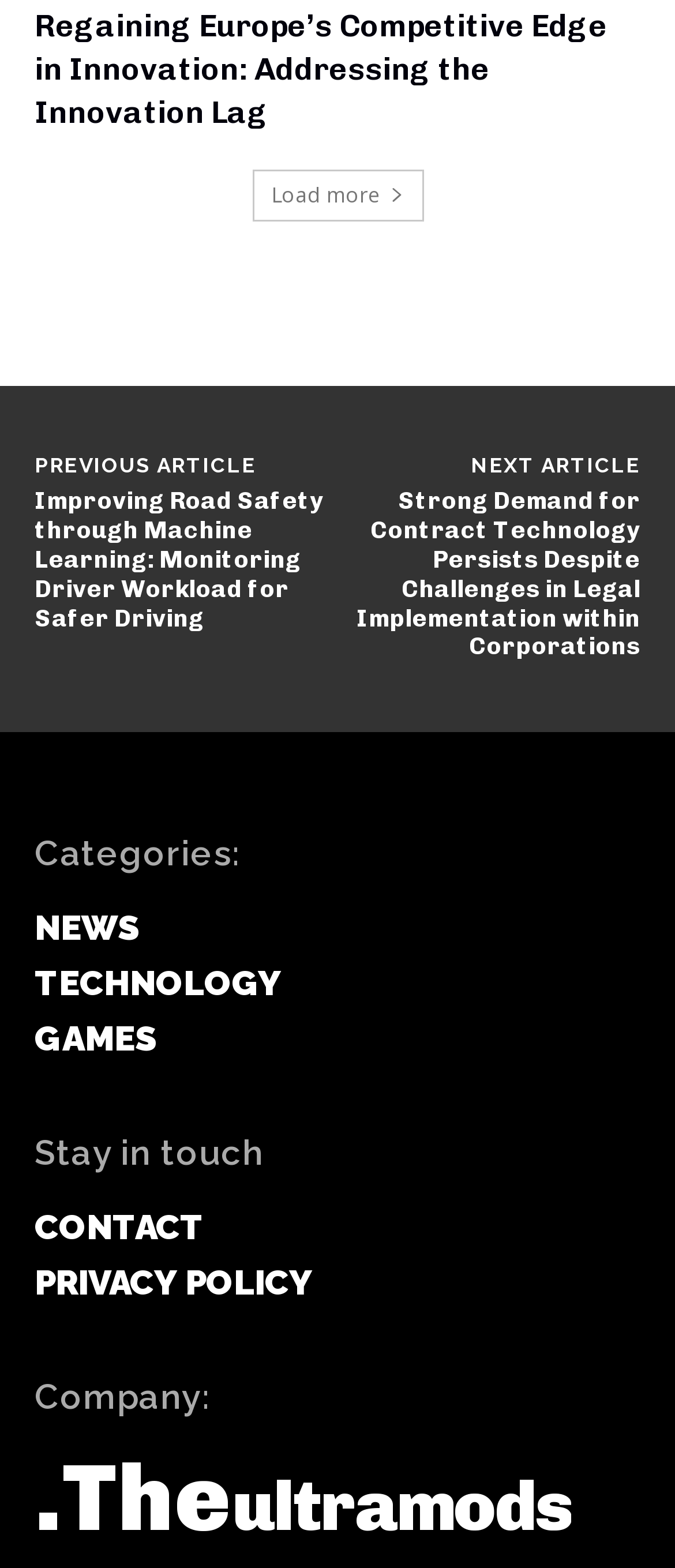Please provide a brief answer to the following inquiry using a single word or phrase:
What is the category of the first article?

NEWS